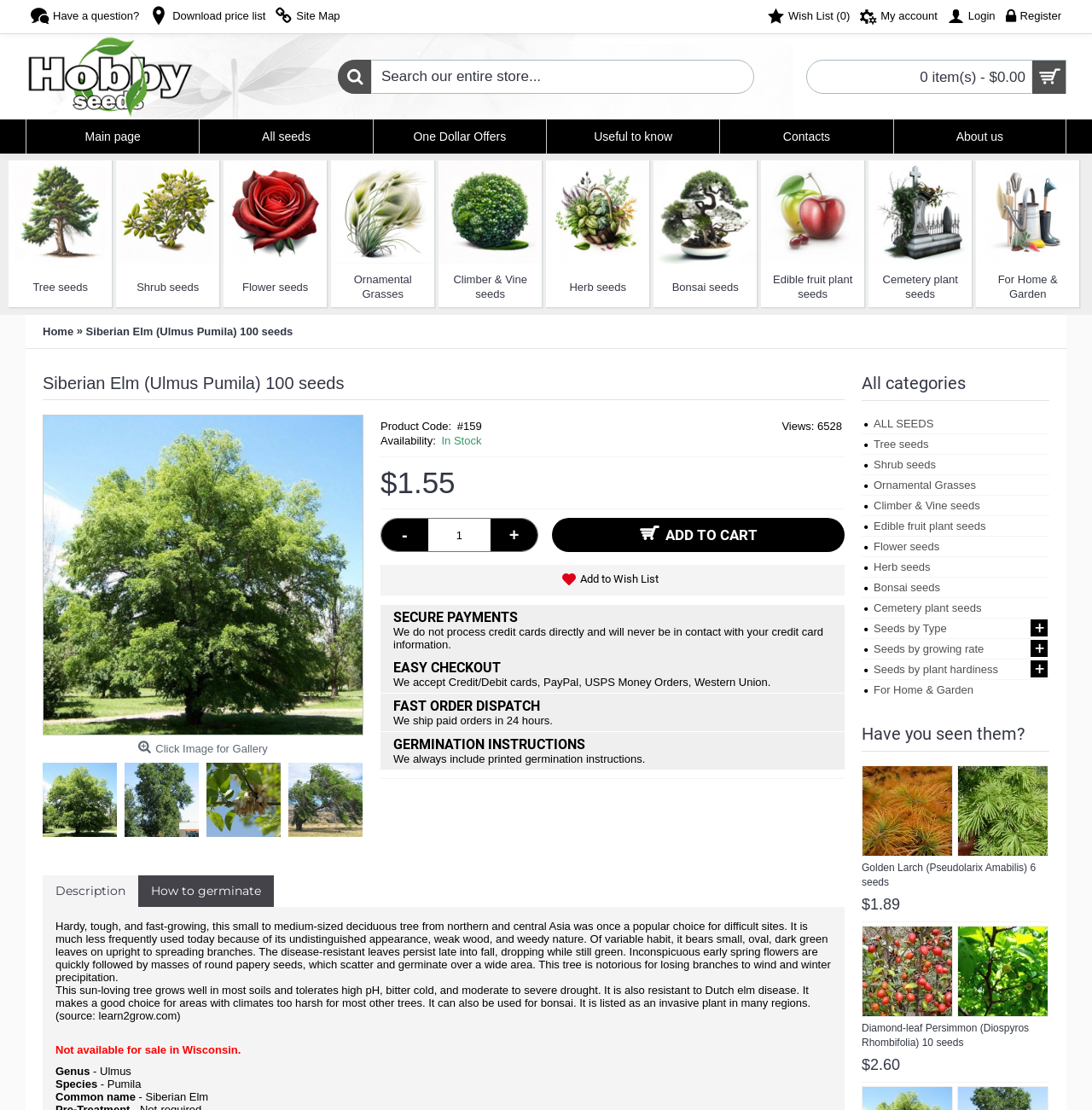Determine the bounding box coordinates for the clickable element to execute this instruction: "View tree seeds". Provide the coordinates as four float numbers between 0 and 1, i.e., [left, top, right, bottom].

[0.008, 0.145, 0.103, 0.238]